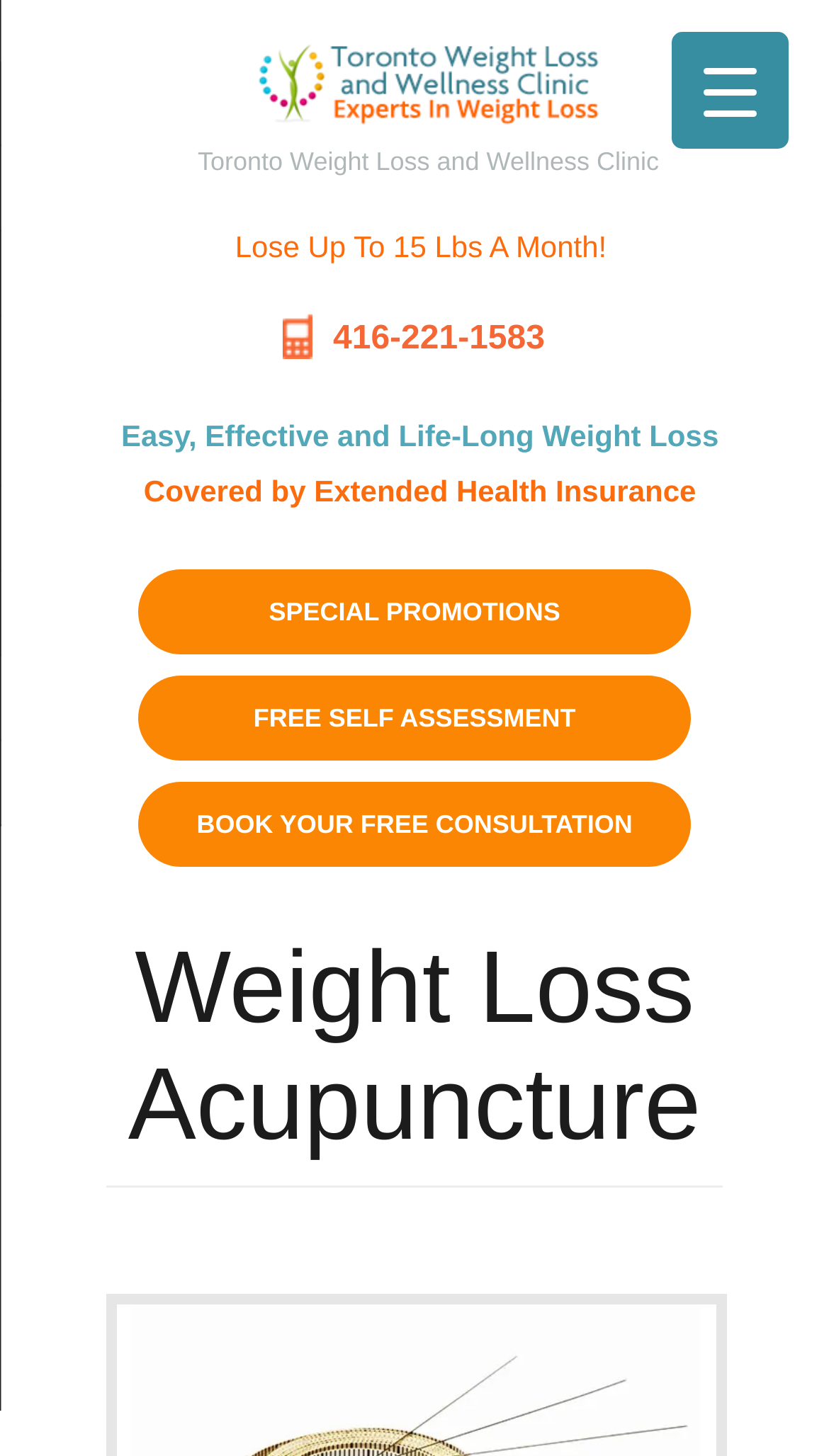Offer a thorough description of the webpage.

The webpage is about a Toronto-based weight loss clinic that offers acupuncture services for weight loss. At the top of the page, there is a prominent link to the clinic's website, accompanied by a logo image. Below this, a bold statement "Lose Up To 15 Lbs A Month!" grabs attention. 

To the right of this statement, a phone number "416-221-1583" is displayed as a link. Further down, a brief description of the clinic's services is provided, stating that they offer "Easy, Effective and Life-Long Weight Loss". This is followed by a note that their services are "Covered by Extended Health Insurance".

Below these elements, there are three prominent links: "SPECIAL PROMOTIONS", "FREE SELF ASSESSMENT", and "BOOK YOUR FREE CONSULTATION", which are aligned vertically and take up a significant portion of the page. 

At the bottom of the page, a heading "Weight Loss Acupuncture" is displayed, which seems to be a section title. In the top-right corner, a "Menu Trigger" button is located, which controls a menu container.